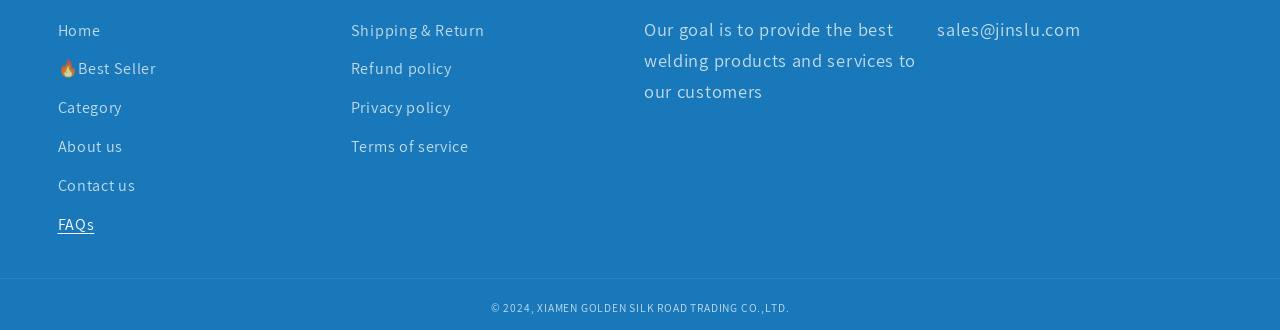Determine the bounding box for the described UI element: "Shipping & Return".

[0.274, 0.051, 0.379, 0.151]